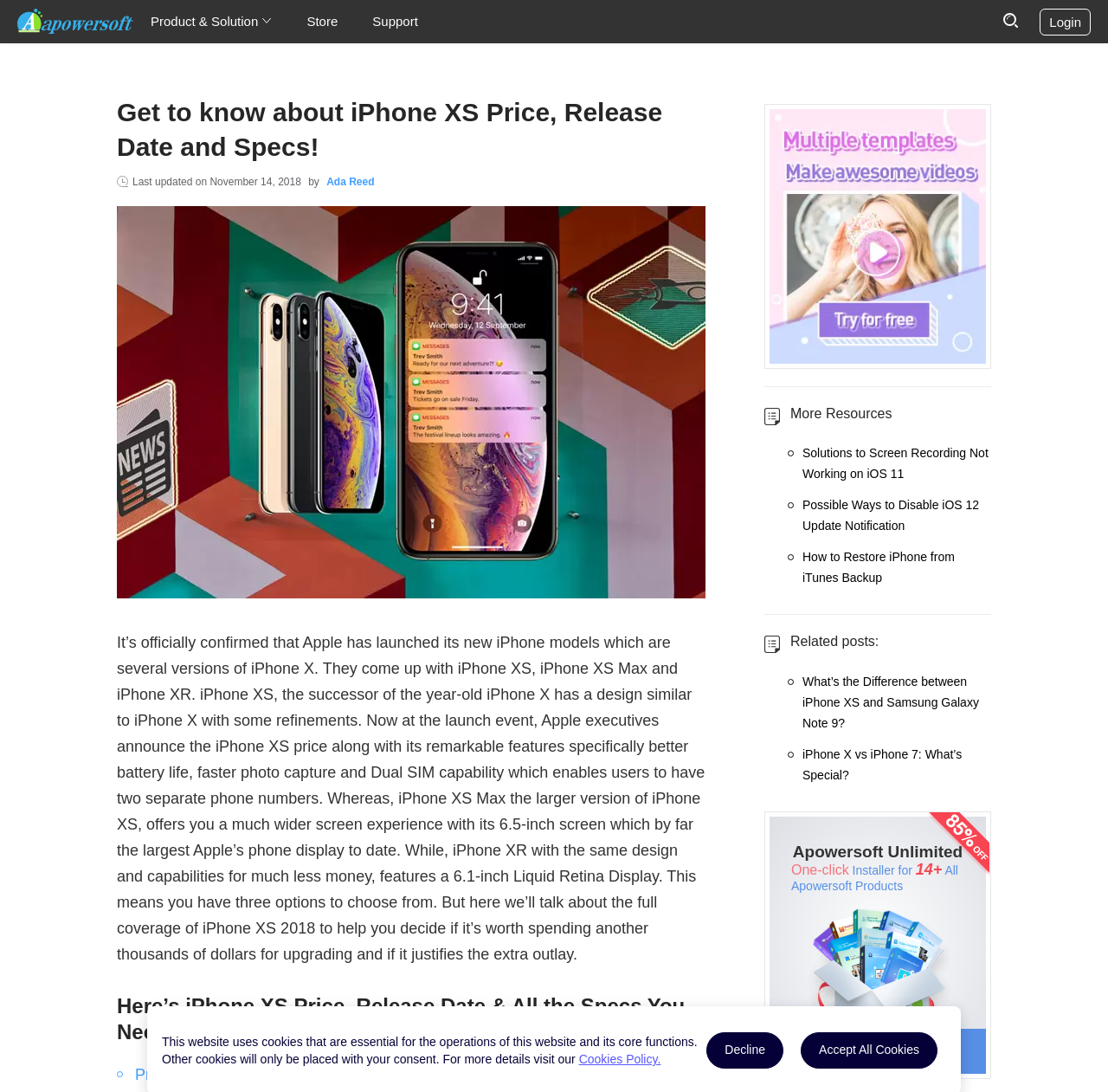Explain in detail what you observe on this webpage.

This webpage is about Apple's new iPhone XS, released in 2018. At the top left corner, there is an Apowersoft logo, accompanied by a navigation menu with links to "Product & Solution", "Store", and "Support". On the top right corner, there is a "Login" button.

The main content of the webpage starts with a heading that reads "Get to know about iPhone XS Price, Release Date and Specs!" Below this heading, there is a paragraph of text that provides an overview of the iPhone XS, including its design, features, and price. The text is accompanied by an image of the iPhone XS, which takes up most of the width of the page.

Below the image, there is a section that displays the last updated date and the author's name. Following this section, there is a long paragraph of text that provides detailed information about the iPhone XS, including its battery life, photo capture capabilities, and Dual SIM feature.

The next section is headed "Here’s iPhone XS Price, Release Date & All the Specs You Need to Know", which provides more detailed information about the iPhone XS. Below this section, there is a link to a related article, accompanied by an image.

The webpage also has a section titled "More Resources", which provides links to other related articles, such as "Solutions to Screen Recording Not Working on iOS 11" and "How to Restore iPhone from iTunes Backup". There is also a section titled "Related posts", which provides links to other articles, such as "What’s the Difference between iPhone XS and Samsung Galaxy Note 9?" and "iPhone X vs iPhone 7: What’s Special?".

At the bottom of the page, there is a section that promotes Apowersoft Unlimited, a one-click installer for all Apowersoft products. There is also a notice about the website's cookie policy, with links to the policy and buttons to decline or accept all cookies.